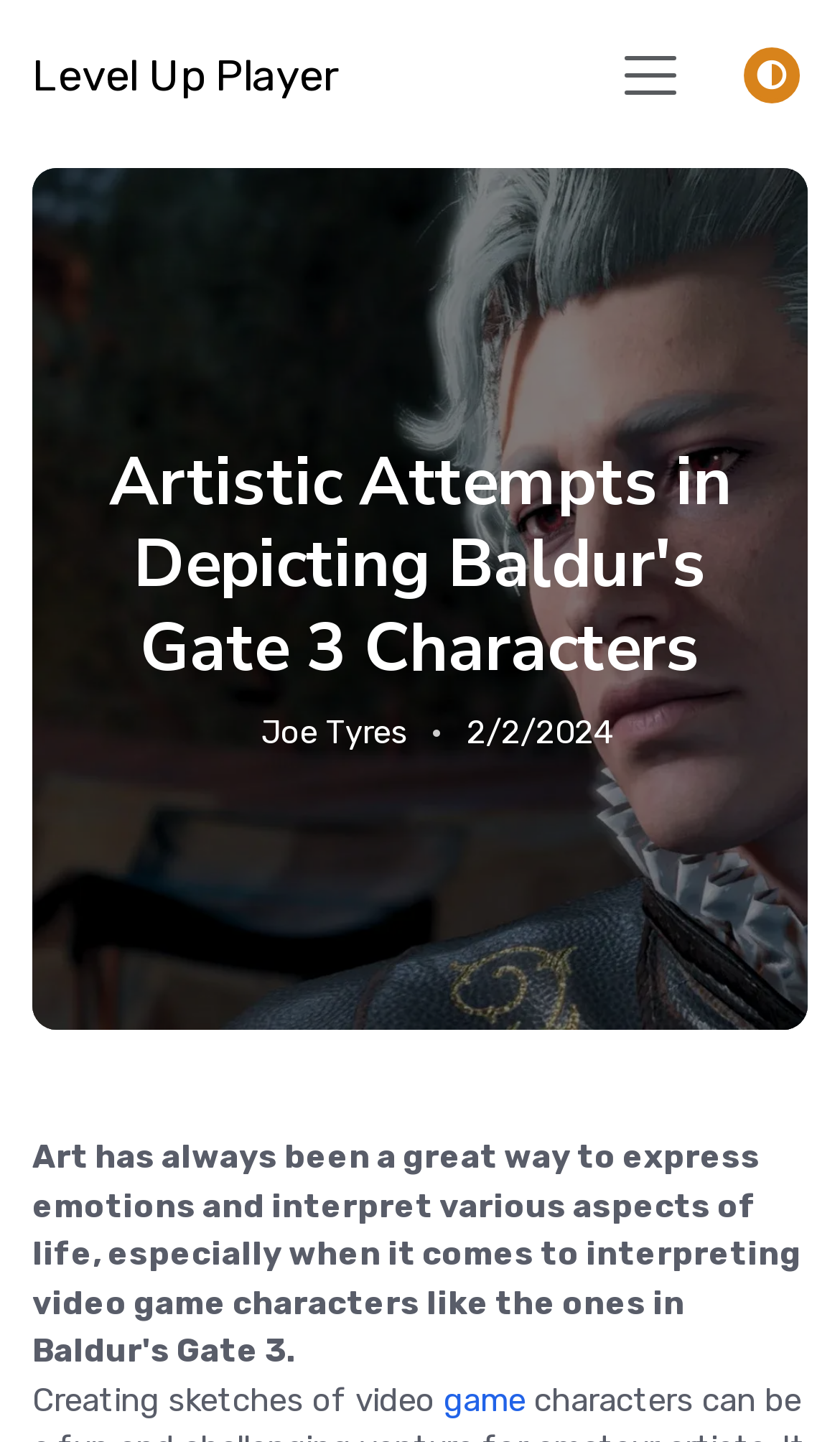Respond to the following query with just one word or a short phrase: 
What is the date of the article?

2/2/2024